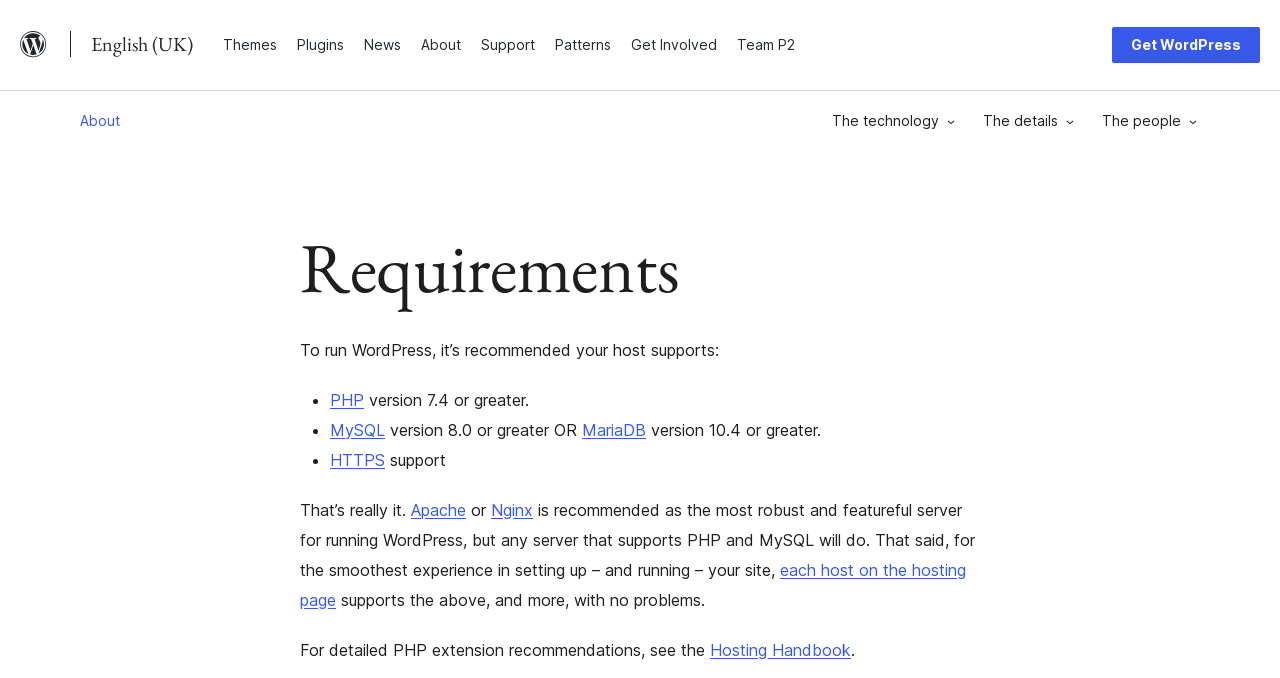Provide the bounding box coordinates in the format (top-left x, top-left y, bottom-right x, bottom-right y). All values are floating point numbers between 0 and 1. Determine the bounding box coordinate of the UI element described as: PHP

[0.258, 0.574, 0.284, 0.604]